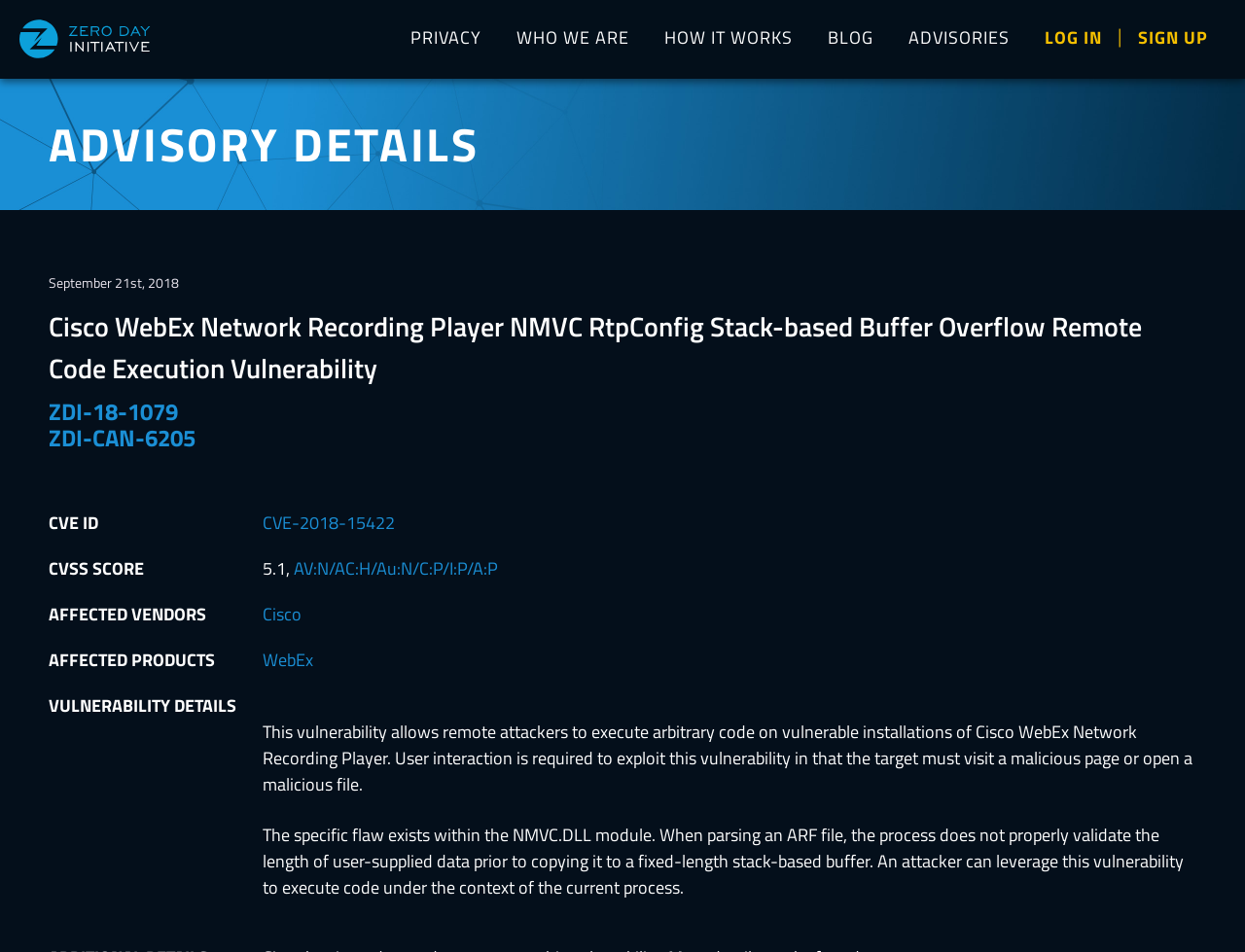Determine the bounding box coordinates of the target area to click to execute the following instruction: "visit thezdi website."

[0.016, 0.02, 0.121, 0.061]